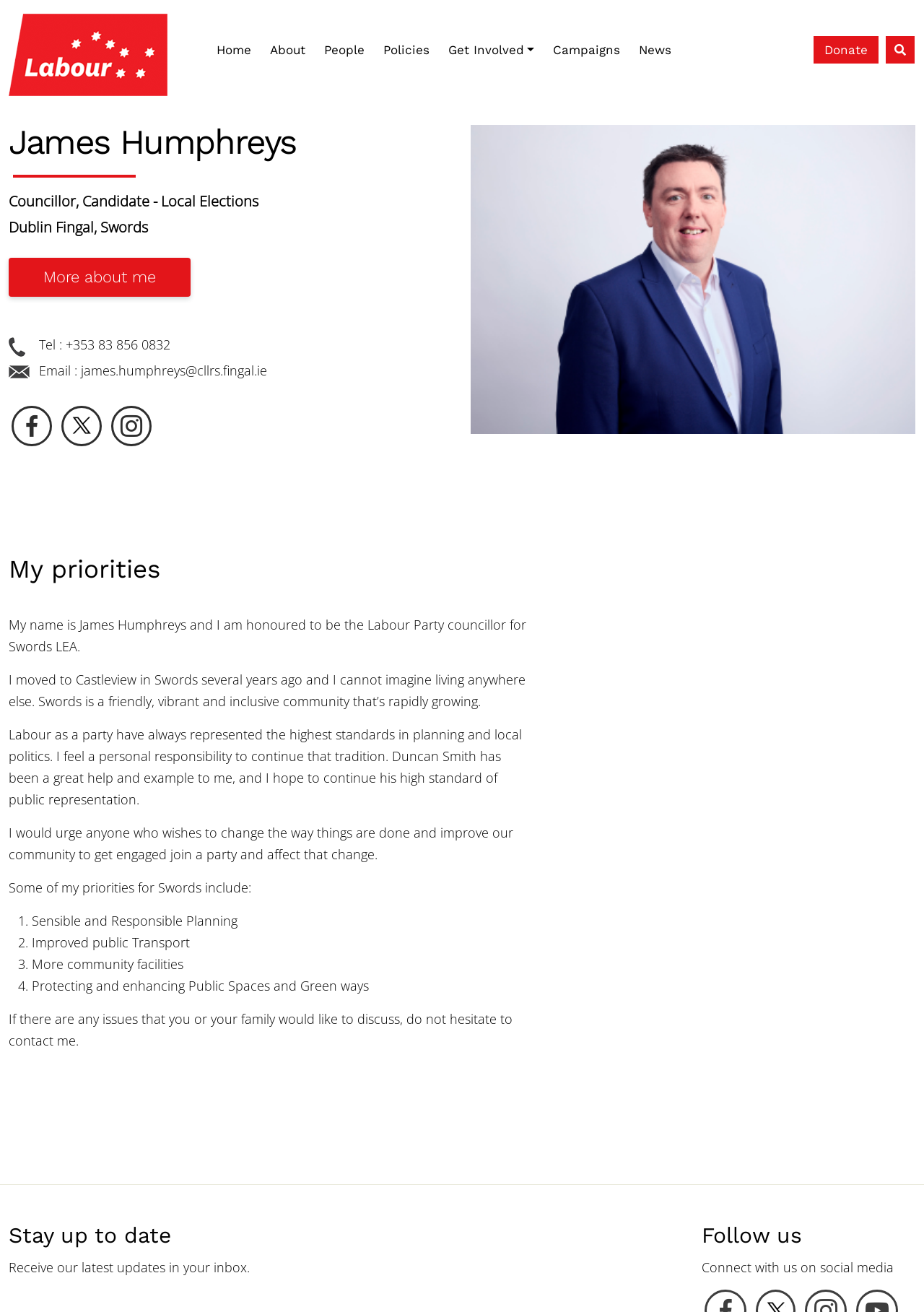What are the councillor's priorities for Swords?
Use the information from the screenshot to give a comprehensive response to the question.

The councillor's priorities for Swords are listed in the static text 'Some of my priorities for Swords include:' followed by a list of four items: 'Sensible and Responsible Planning', 'Improved public Transport', 'More community facilities', and 'Protecting and enhancing Public Spaces and Green ways'.